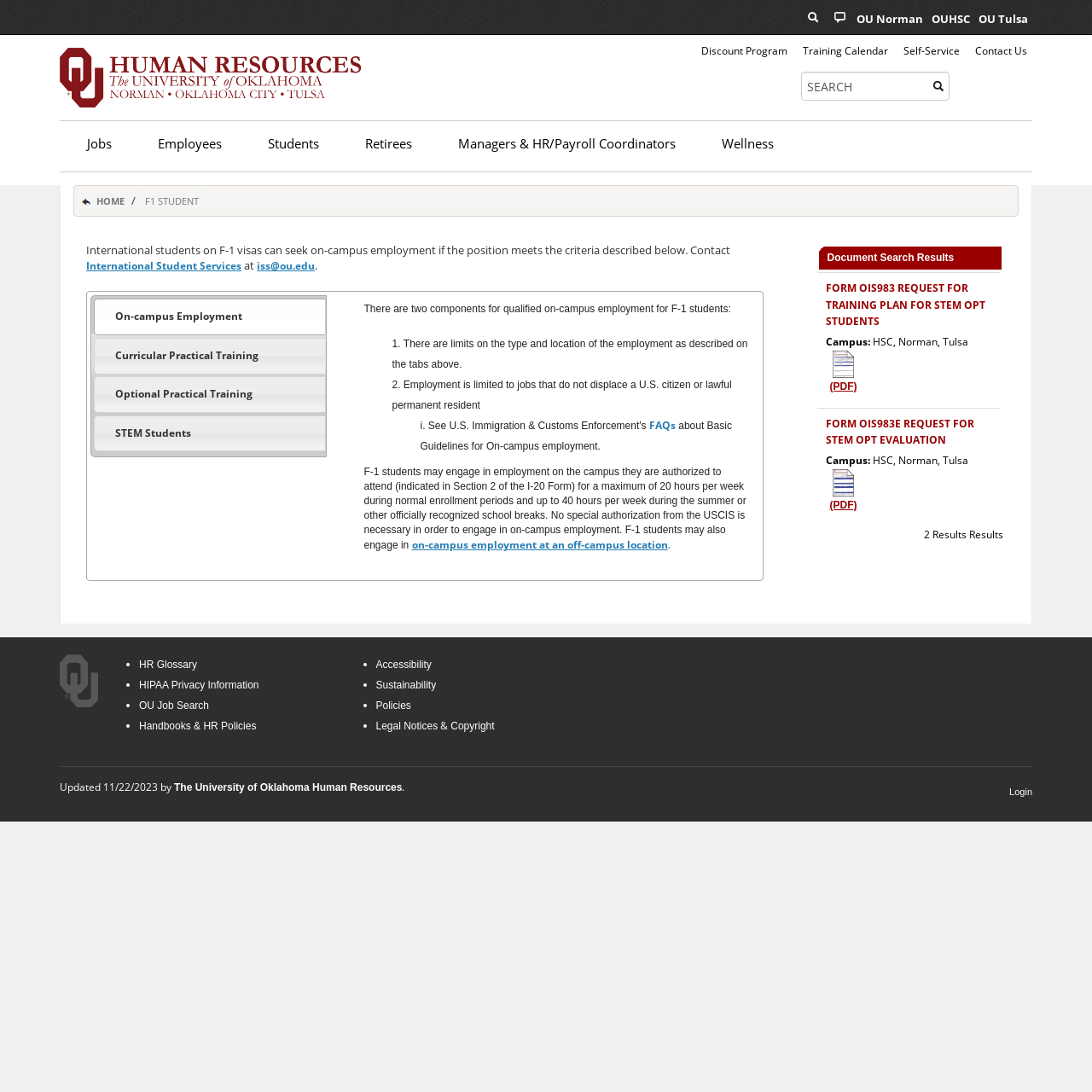Please identify the bounding box coordinates of the area I need to click to accomplish the following instruction: "click on the 'Jobs' menu".

[0.059, 0.115, 0.123, 0.148]